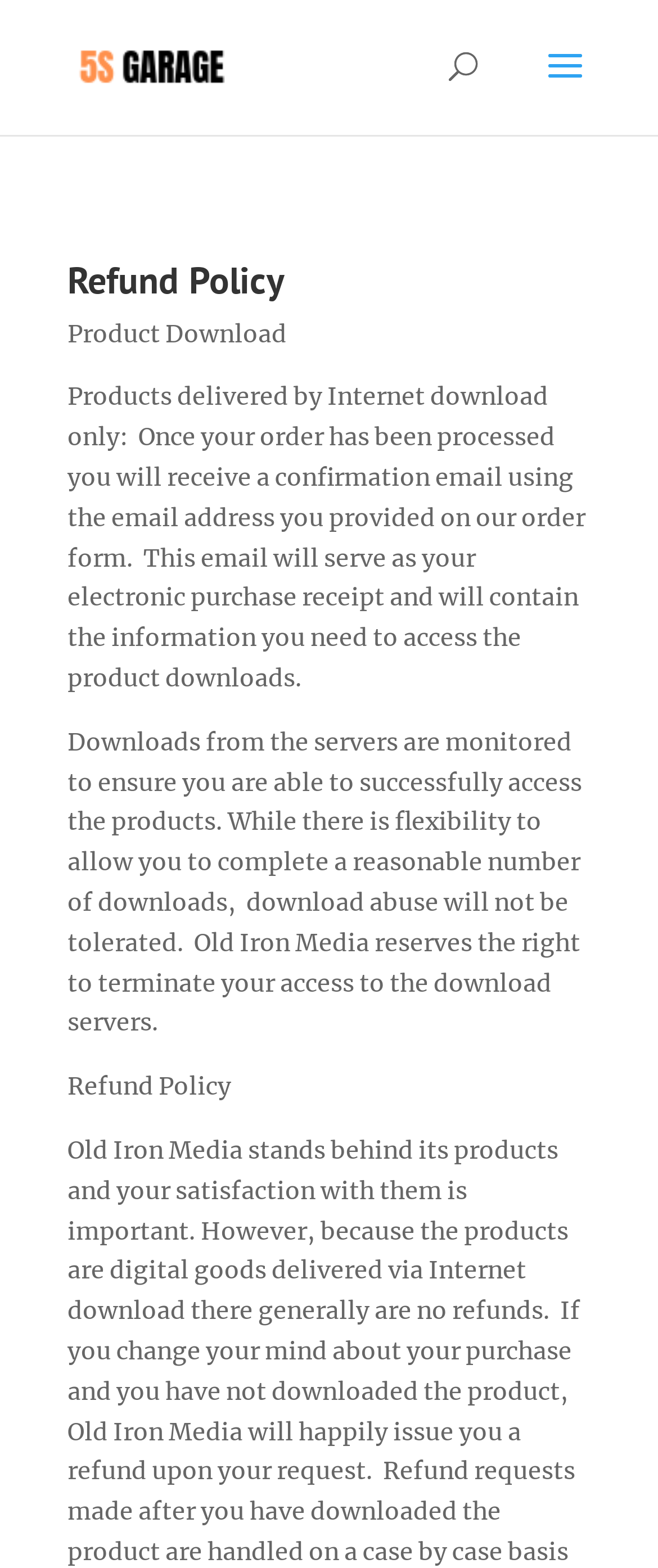Articulate a complete and detailed caption of the webpage elements.

The webpage is about the refund policy of 5S Garage. At the top left, there is a link to the 5S Garage website, accompanied by a small image of the 5S Garage logo. 

Below the logo, a search bar spans across the top of the page, taking up about half of the screen width. 

The main content of the page is divided into sections. The first section is headed by a title "Refund Policy" in a larger font. Below the title, there is a paragraph of text that explains the product download process, stating that once an order is processed, a confirmation email will be sent with information to access the product downloads. 

Following this paragraph, there is another paragraph that outlines the download policy, mentioning that while there is flexibility to allow a reasonable number of downloads, download abuse will not be tolerated and may result in termination of access to the download servers. 

Finally, there is a repetition of the "Refund Policy" title, likely serving as a subheading or a separator.